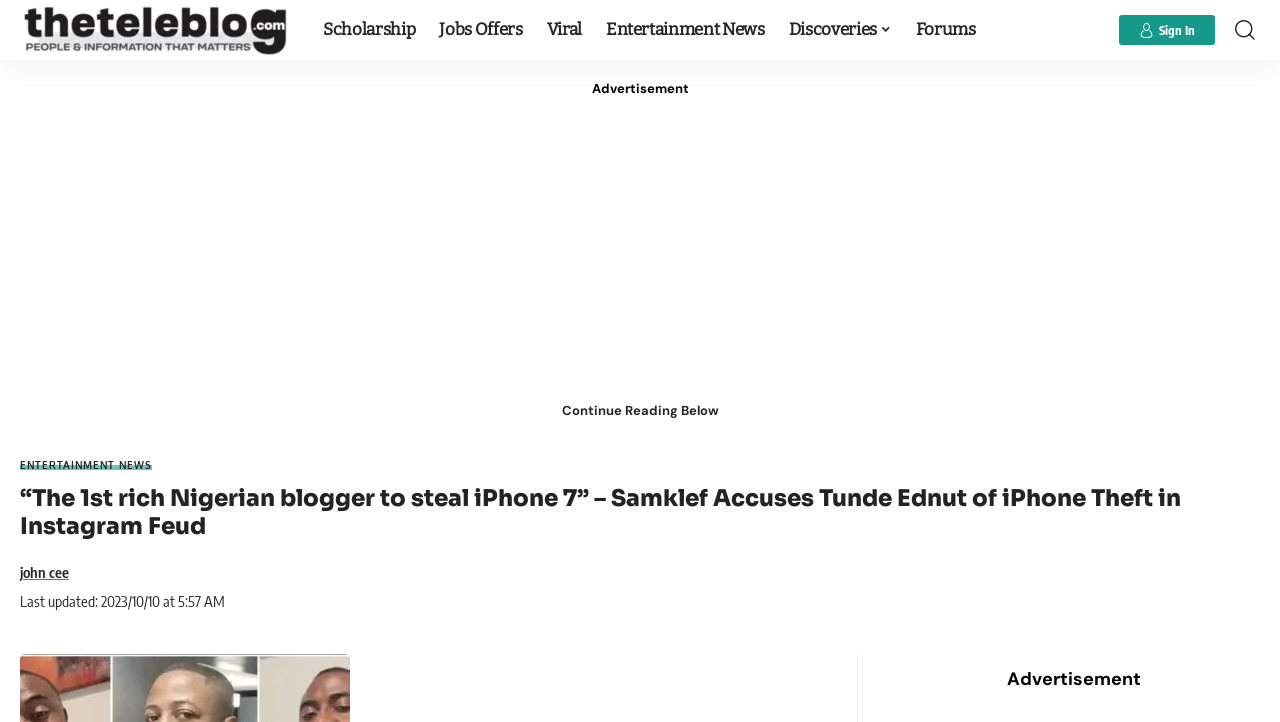Please locate the bounding box coordinates for the element that should be clicked to achieve the following instruction: "Go to Scholarship page". Ensure the coordinates are given as four float numbers between 0 and 1, i.e., [left, top, right, bottom].

[0.243, 0.0, 0.334, 0.083]